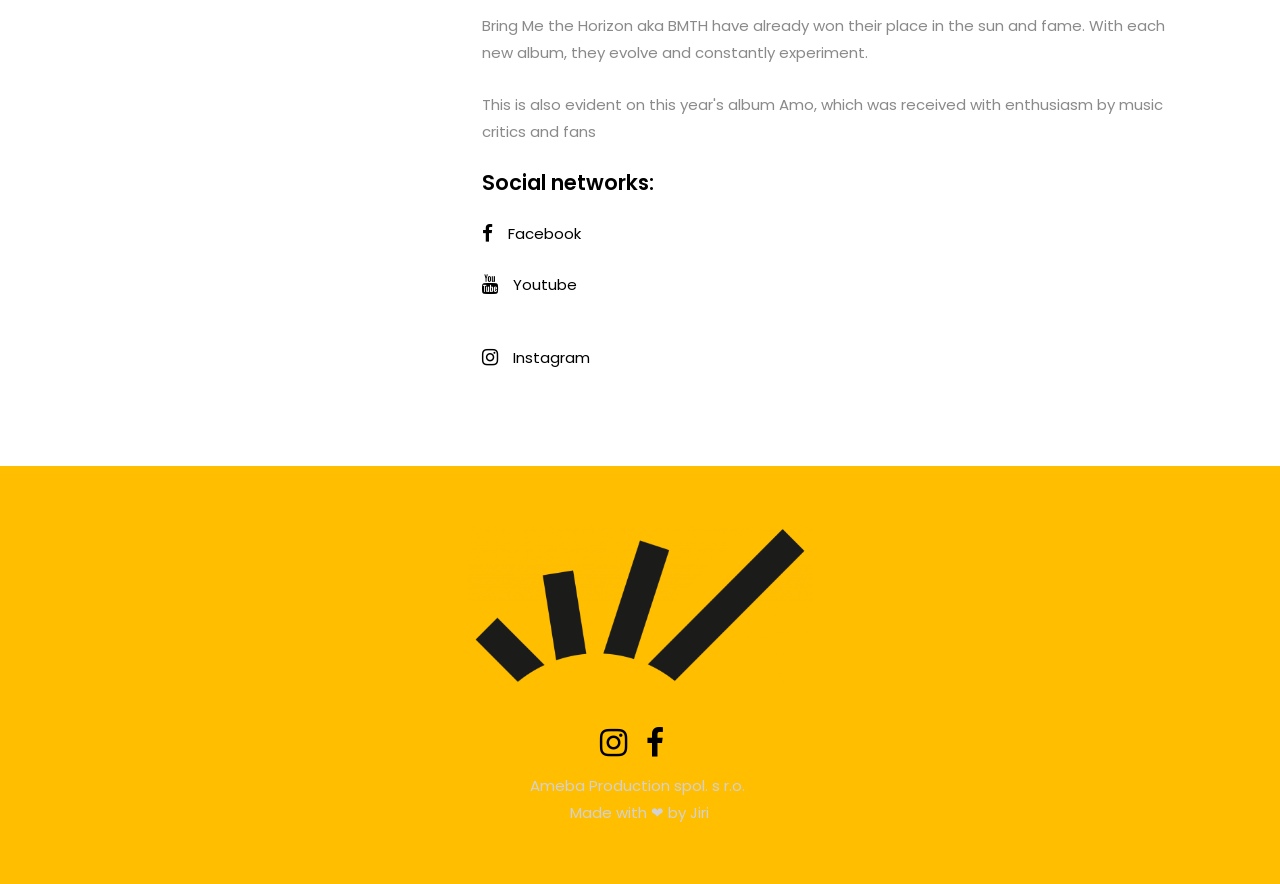Extract the bounding box coordinates for the HTML element that matches this description: "Ameba Production spol. s r.o.". The coordinates should be four float numbers between 0 and 1, i.e., [left, top, right, bottom].

[0.414, 0.877, 0.585, 0.9]